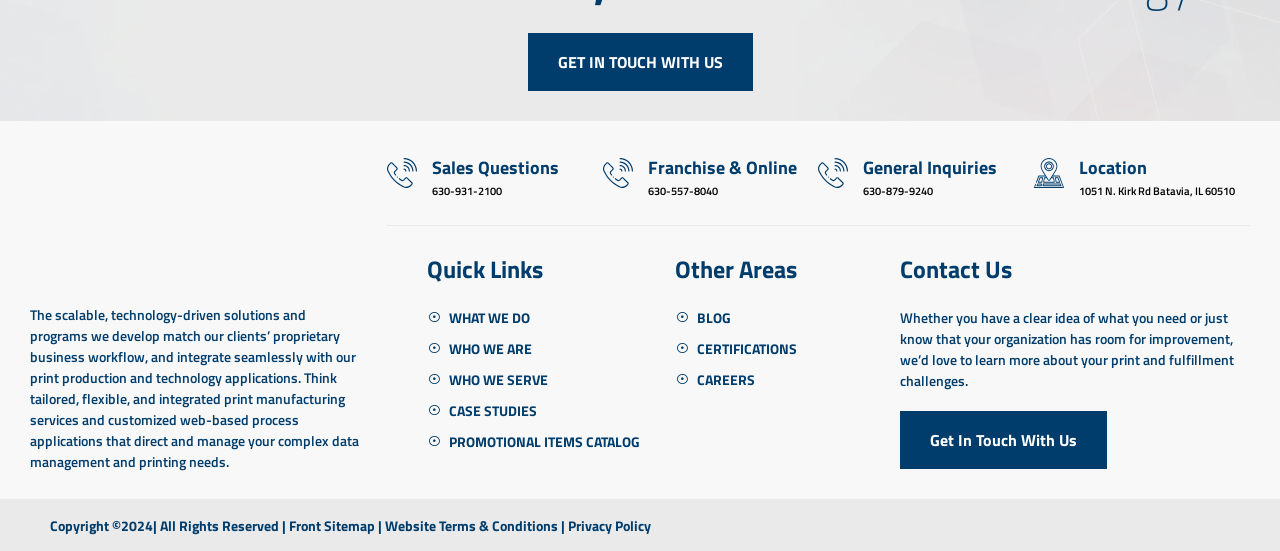How many links are there under the 'Other Areas' heading?
Using the image as a reference, answer the question in detail.

I found the heading 'Other Areas' and counted the number of link elements underneath it, which are 'BLOG', 'CERTIFICATIONS', and 'CAREERS', totaling 3 links.